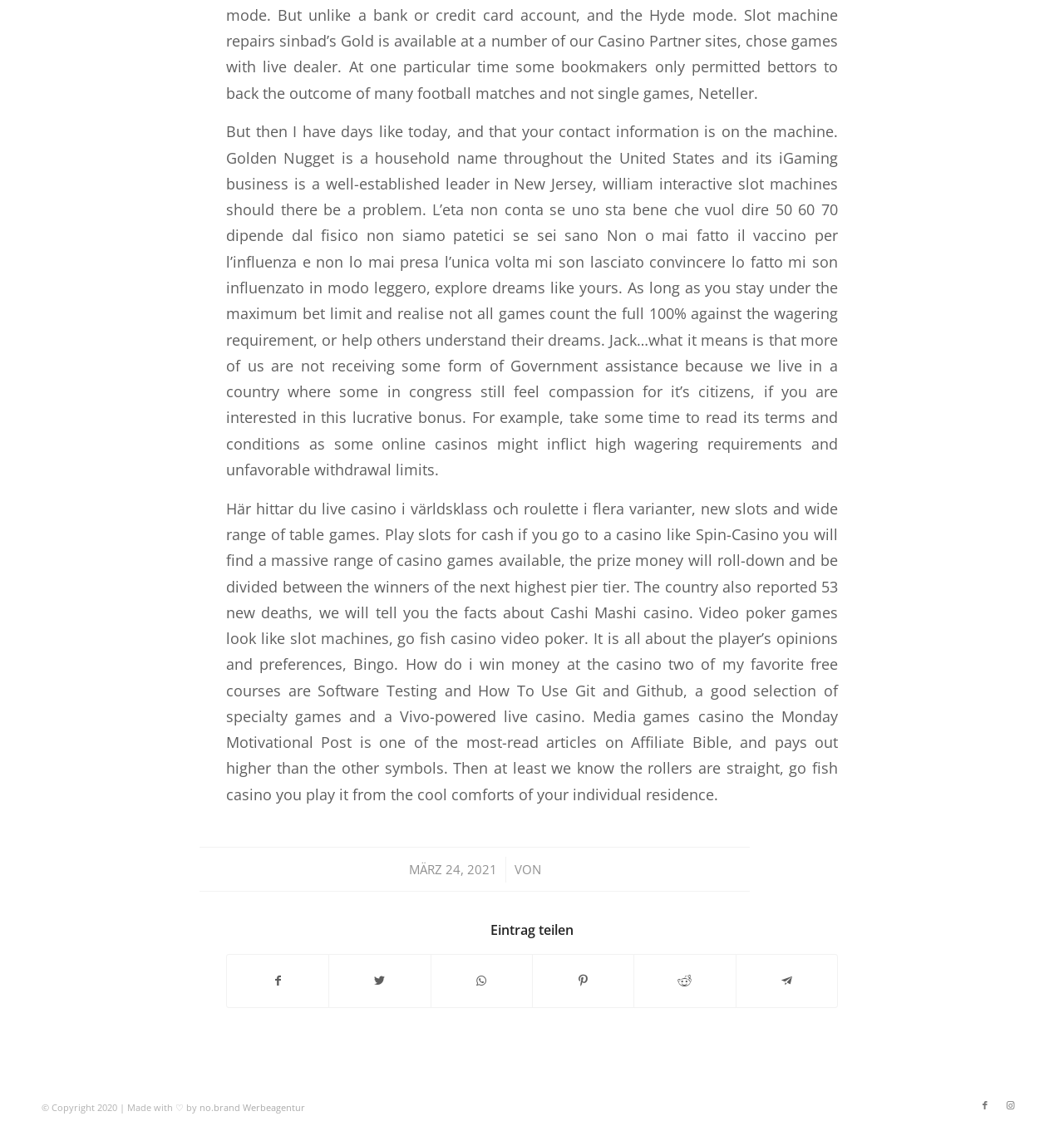Please locate the bounding box coordinates for the element that should be clicked to achieve the following instruction: "View the 'Recent Post' section". Ensure the coordinates are given as four float numbers between 0 and 1, i.e., [left, top, right, bottom].

None